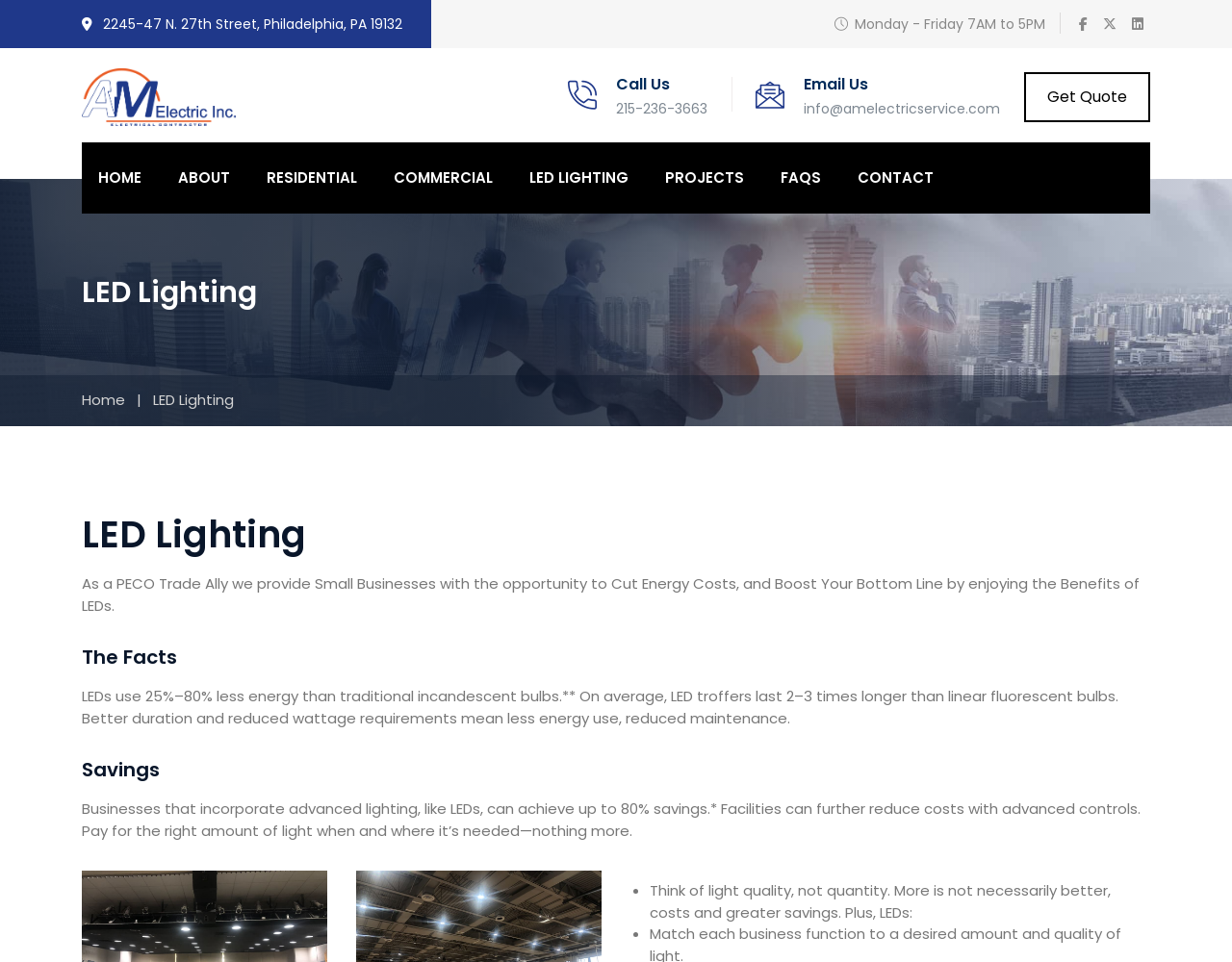Given the element description Contact, predict the bounding box coordinates for the UI element in the webpage screenshot. The format should be (top-left x, top-left y, bottom-right x, bottom-right y), and the values should be between 0 and 1.

[0.687, 0.148, 0.767, 0.222]